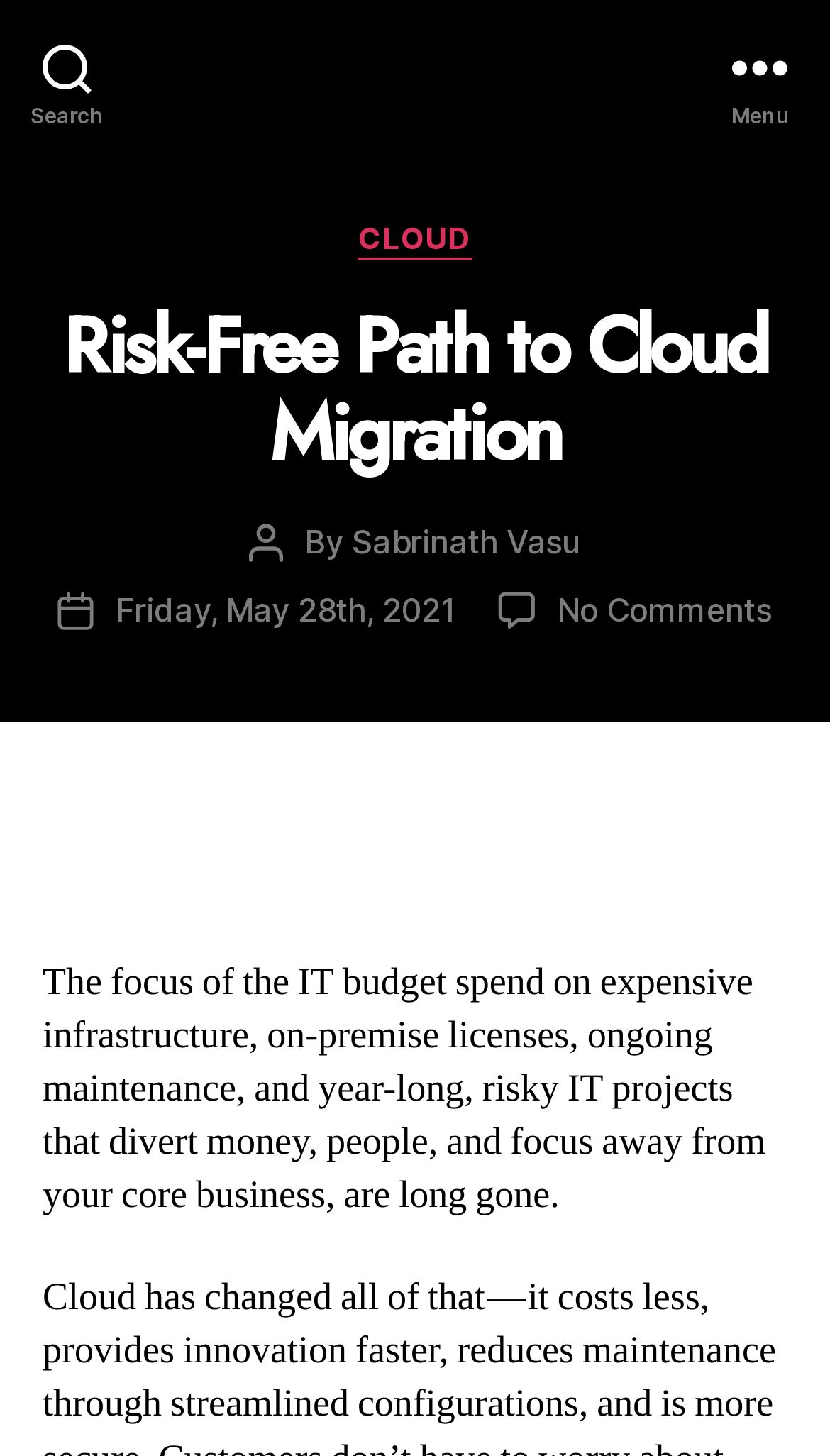What is the focus of the IT budget spend on?
Using the information from the image, give a concise answer in one word or a short phrase.

expensive infrastructure